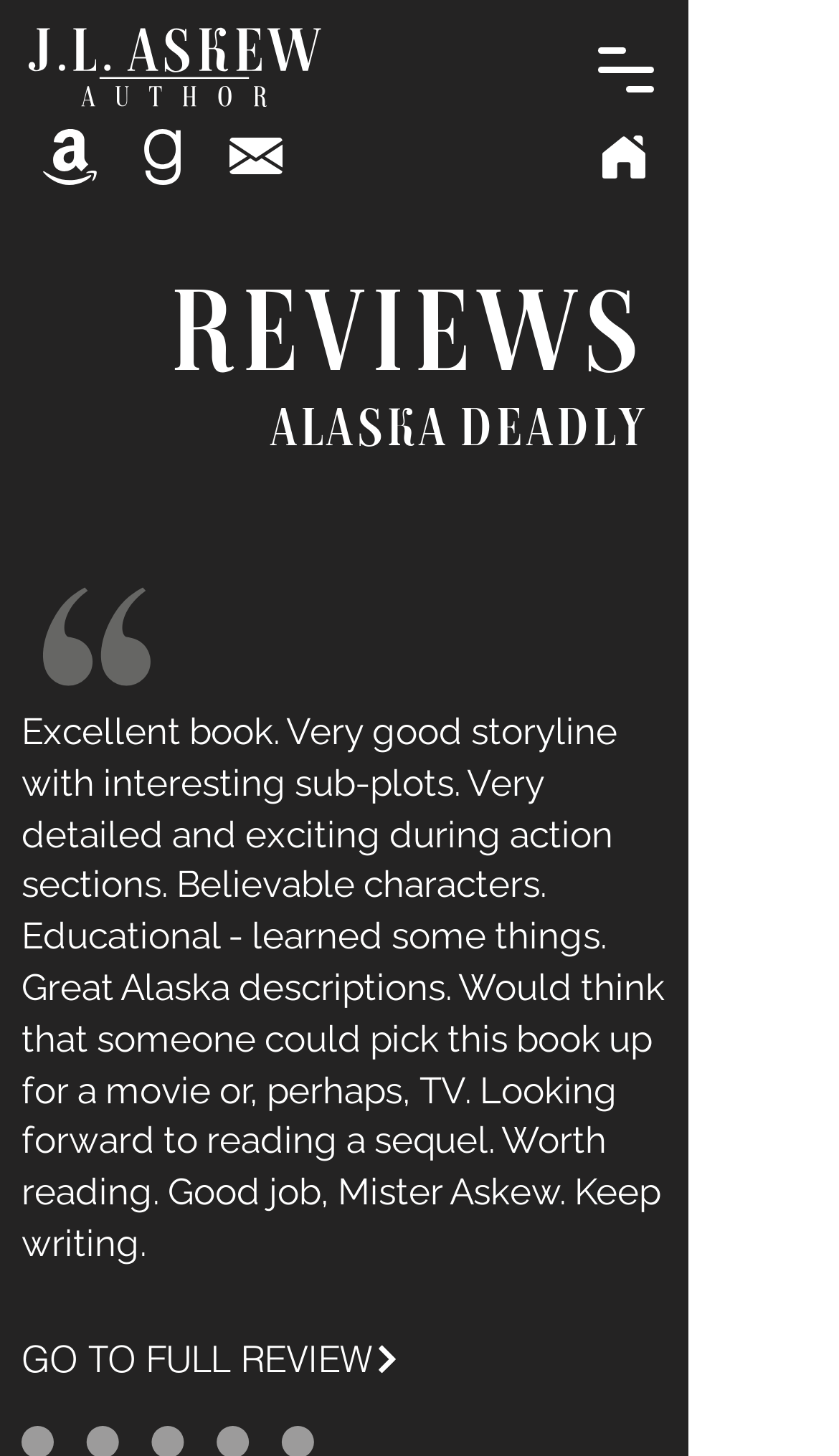What is the tone of the book review?
Answer the question with a thorough and detailed explanation.

The review contains phrases such as 'Excellent book', 'Very good storyline', 'Believable characters', and 'Worth reading', which indicate a positive tone. The reviewer also mentions that they are 'Looking forward to reading a sequel', further reinforcing the positive tone.